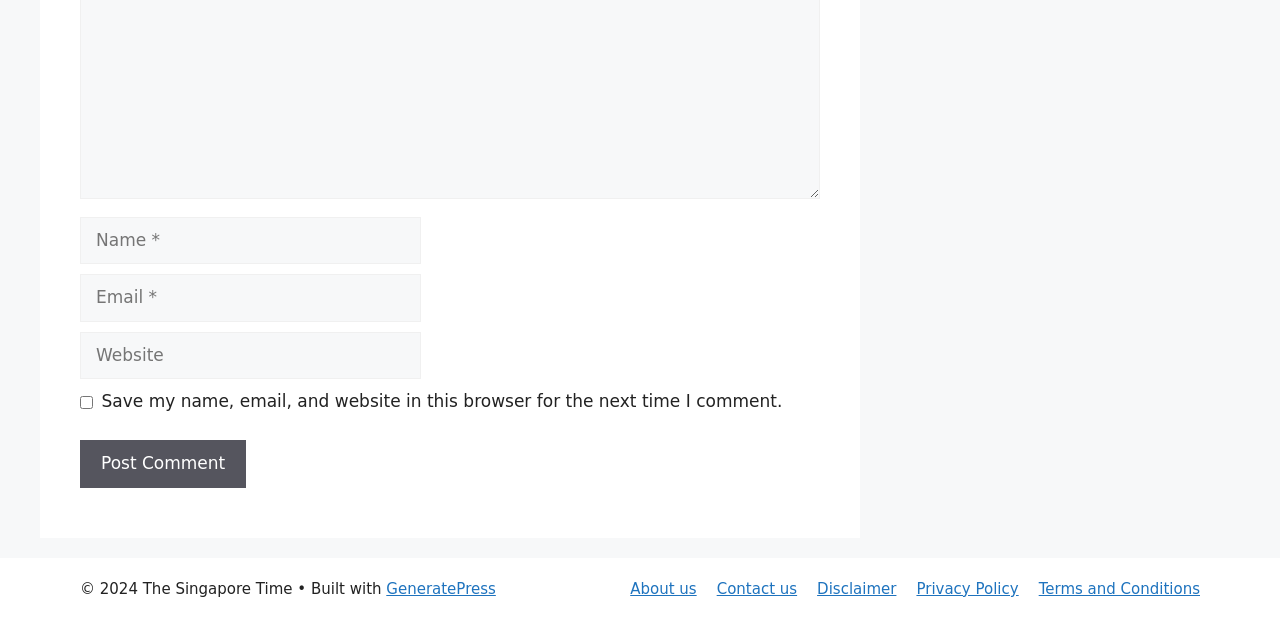Please specify the bounding box coordinates for the clickable region that will help you carry out the instruction: "Input your email".

[0.062, 0.443, 0.329, 0.519]